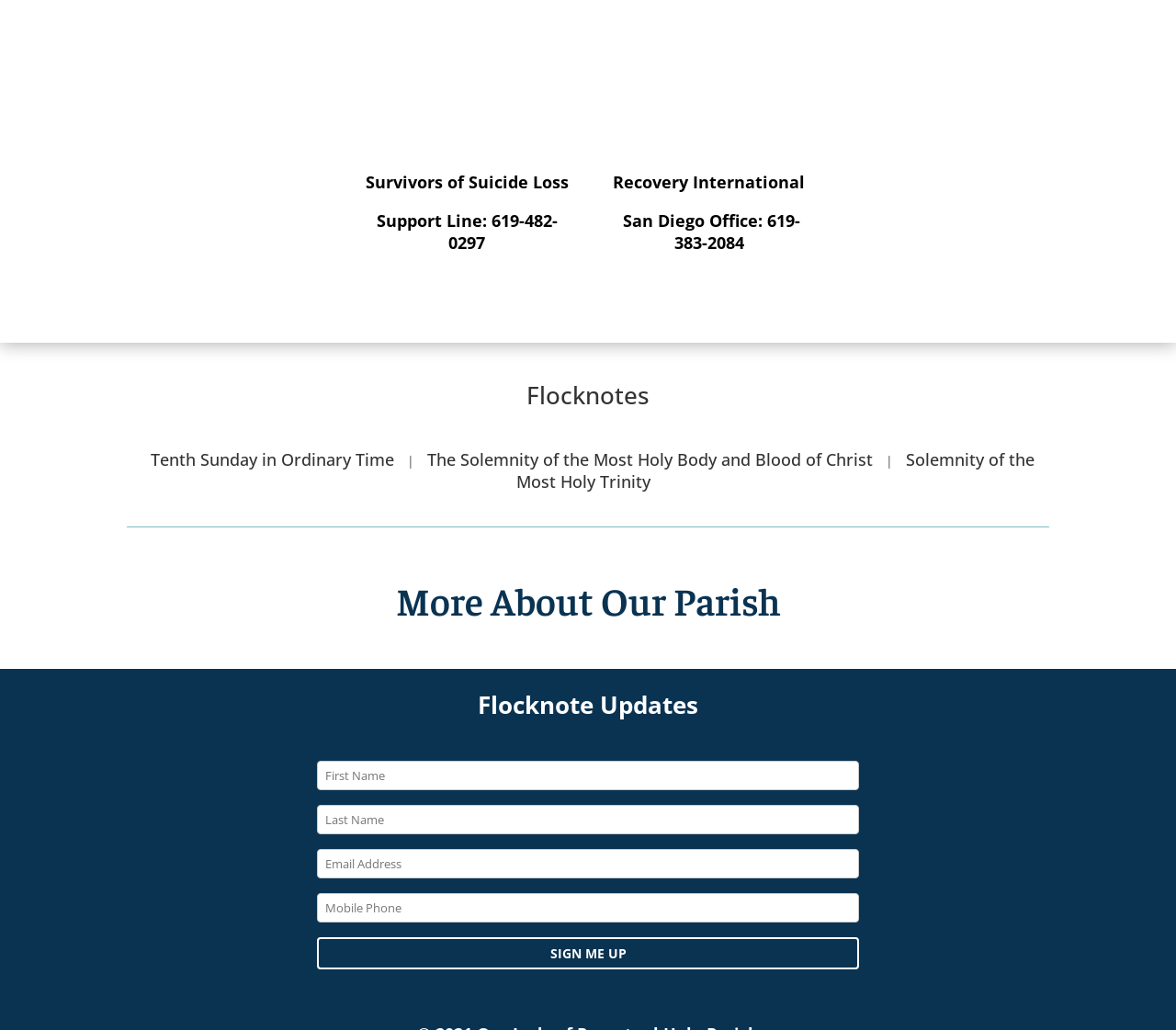What is the purpose of the 'SIGN ME UP' button?
Please give a detailed and elaborate answer to the question.

I inferred the purpose of the button by its text 'SIGN ME UP' and its position below the textboxes for First Name, Last Name, Email Address, and Mobile Phone, suggesting that it is used to submit the information to sign up for a service or newsletter.